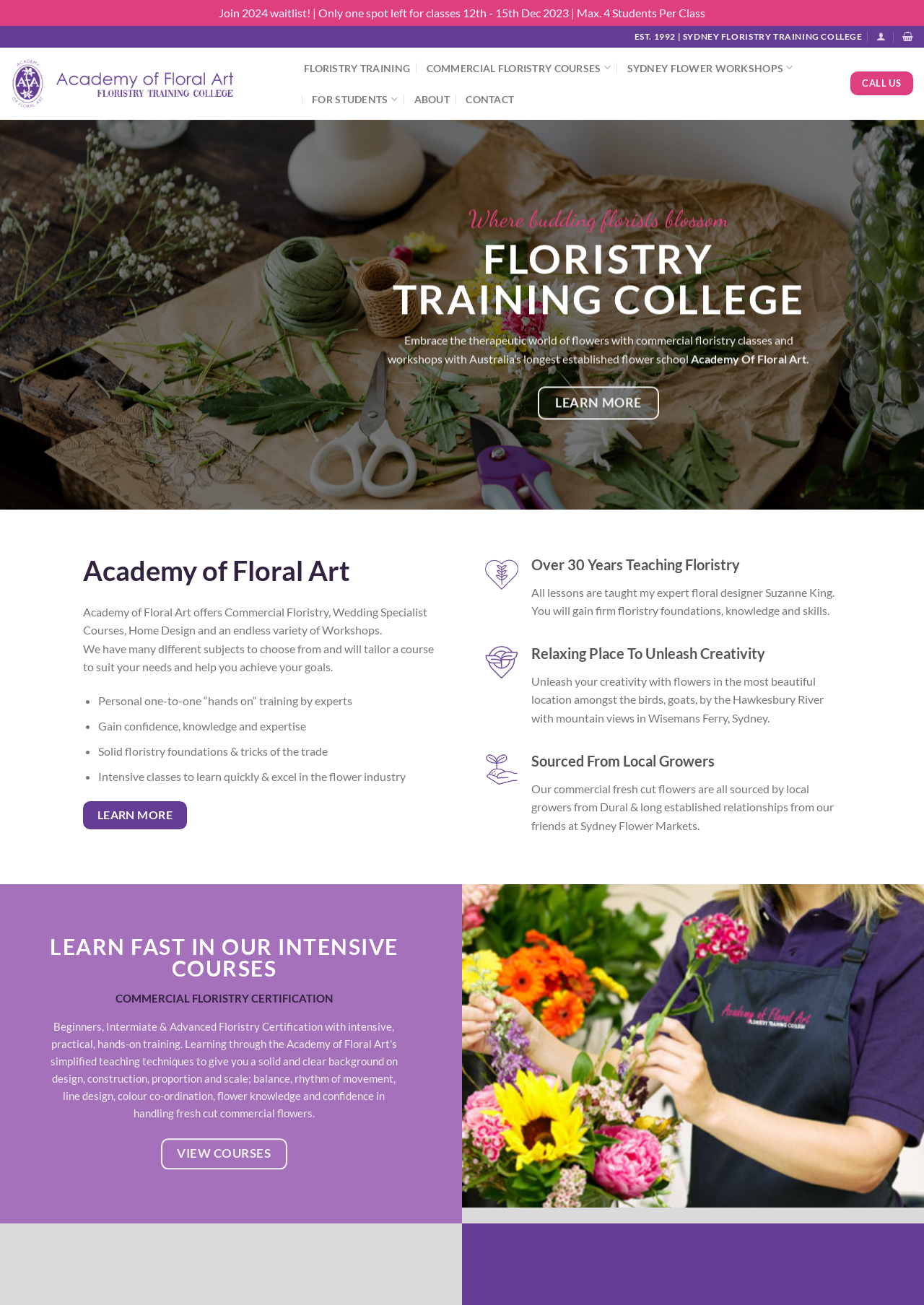Determine which piece of text is the heading of the webpage and provide it.

FLORISTRY TRAINING COLLEGE
